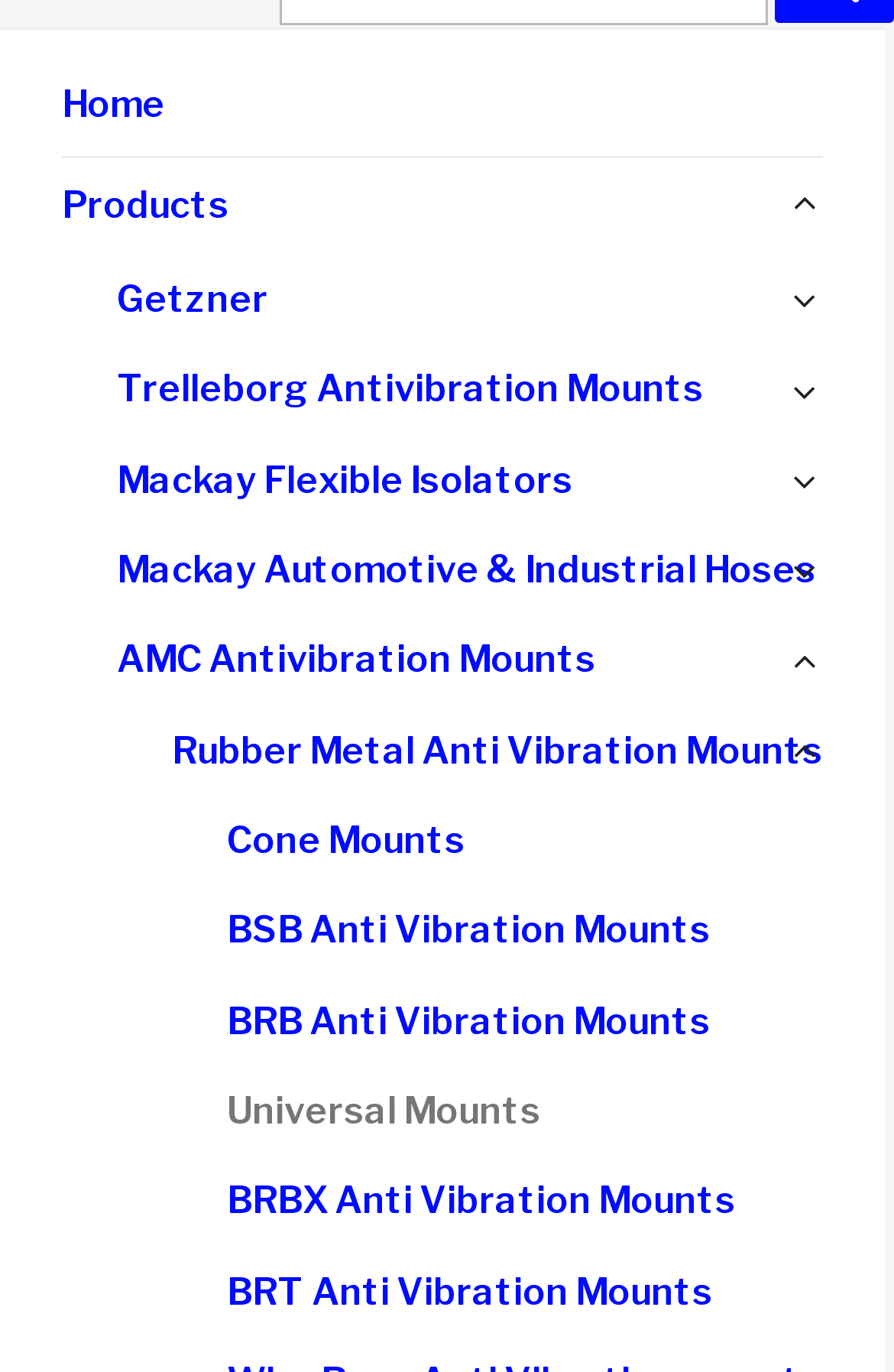For the given element description Expand child menu, determine the bounding box coordinates of the UI element. The coordinates should follow the format (top-left x, top-left y, bottom-right x, bottom-right y) and be within the range of 0 to 1.

[0.859, 0.318, 0.941, 0.385]